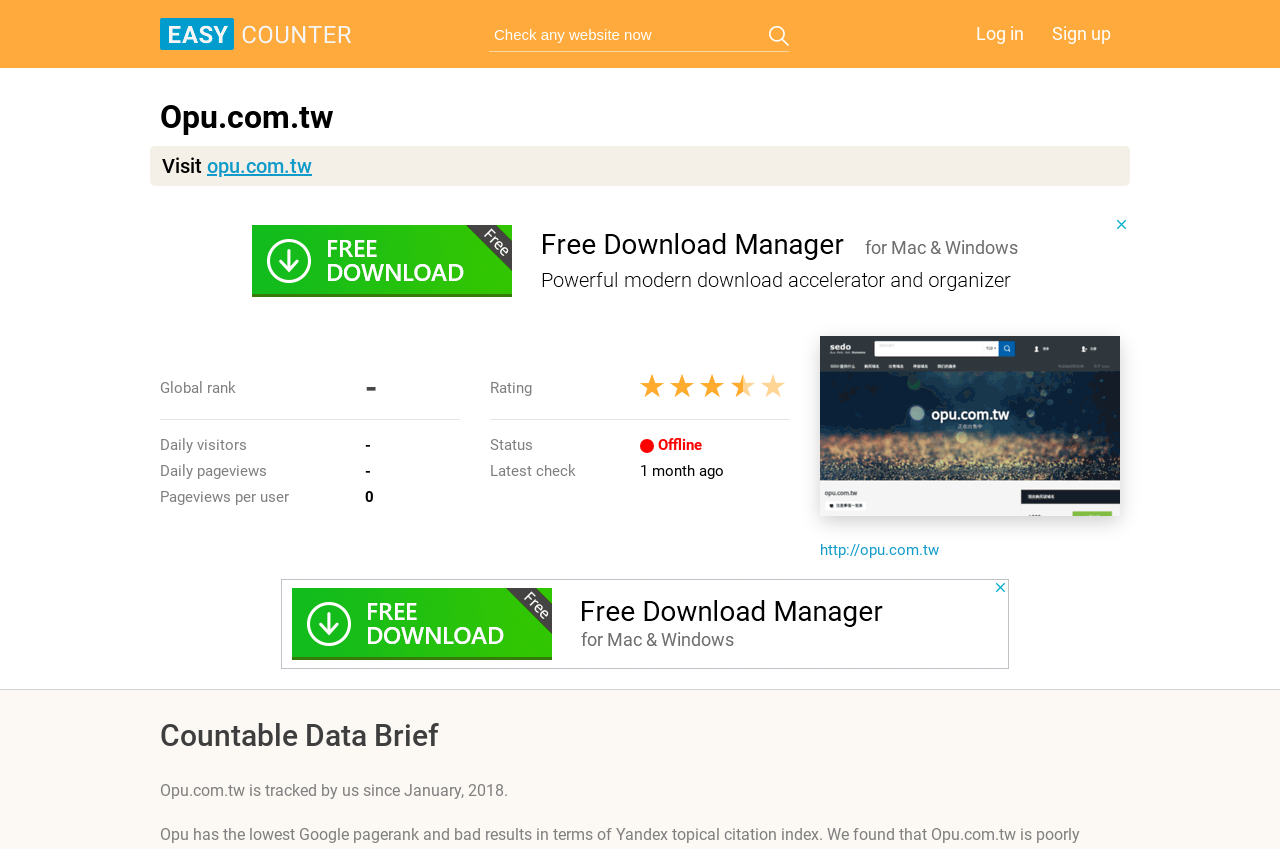Identify the bounding box coordinates for the region to click in order to carry out this instruction: "Visit opu.com.tw". Provide the coordinates using four float numbers between 0 and 1, formatted as [left, top, right, bottom].

[0.162, 0.181, 0.244, 0.21]